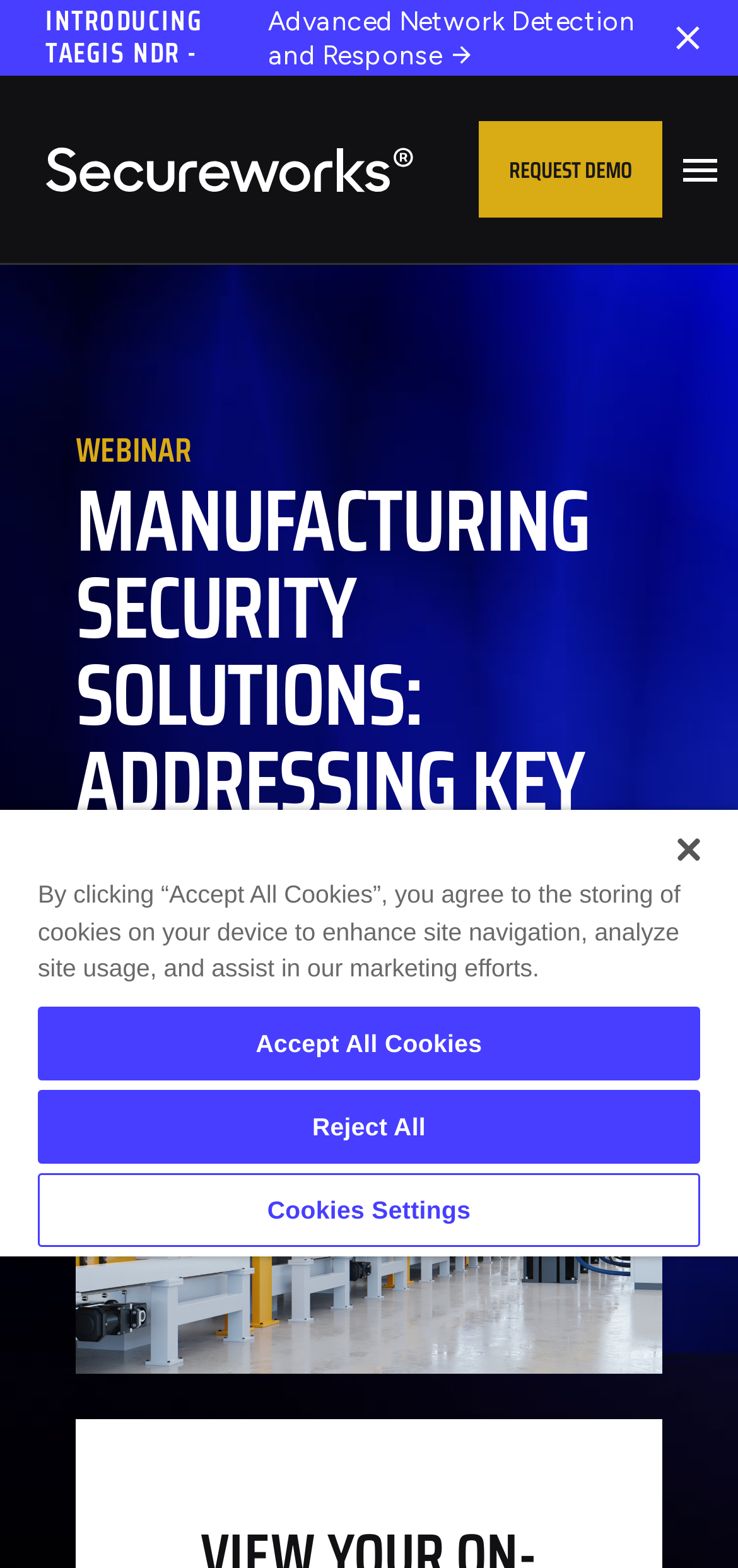What is the main topic of this webpage?
Please respond to the question with a detailed and well-explained answer.

Based on the webpage's content, particularly the heading 'MANUFACTURING SECURITY SOLUTIONS: ADDRESSING KEY CHALLENGES IN CYBERSECURITY', it is clear that the main topic of this webpage is related to manufacturing security solutions and the challenges faced by manufacturing organizations in terms of cybersecurity.